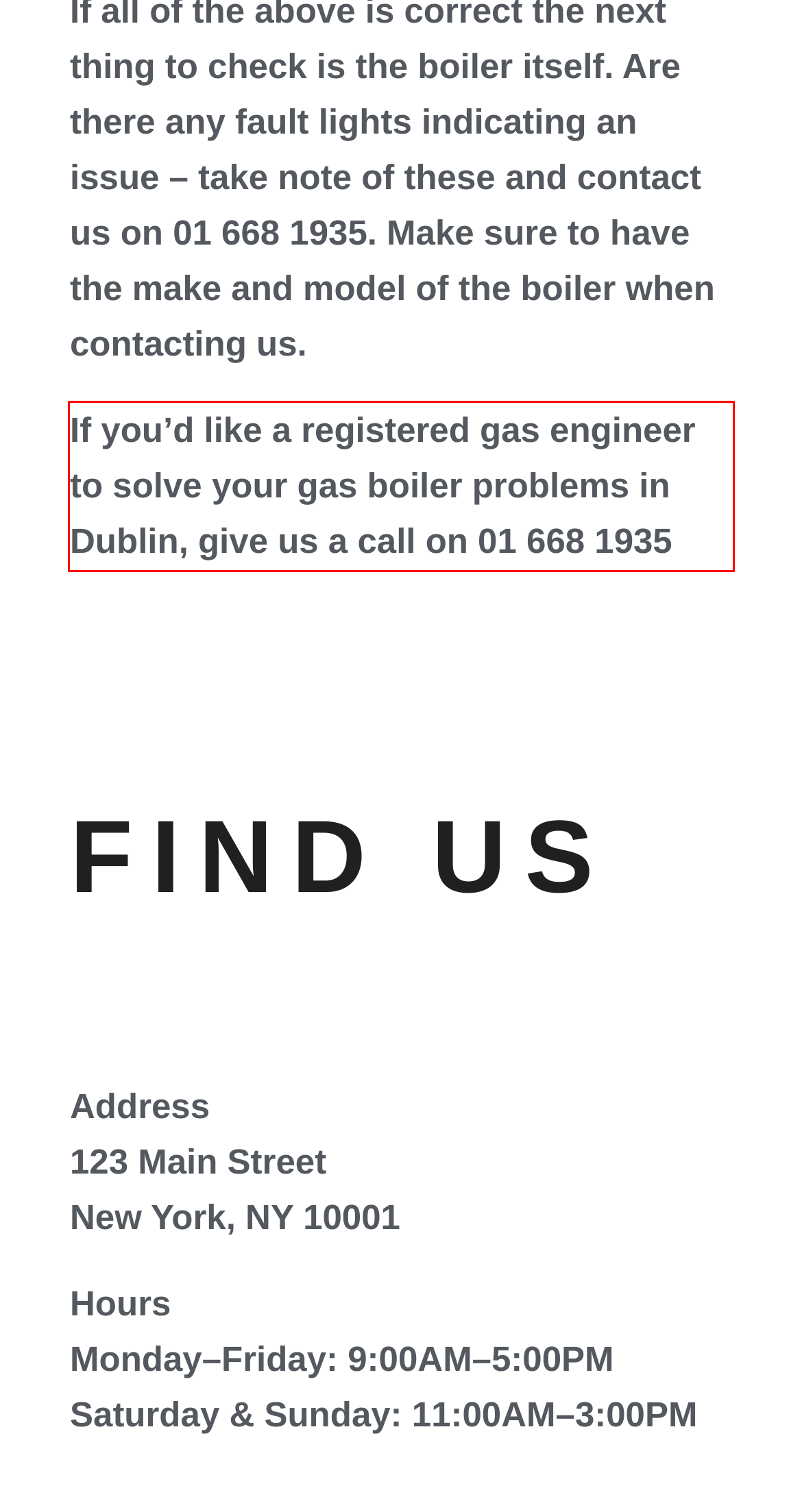Identify and transcribe the text content enclosed by the red bounding box in the given screenshot.

If you’d like a registered gas engineer to solve your gas boiler problems in Dublin, give us a call on 01 668 1935